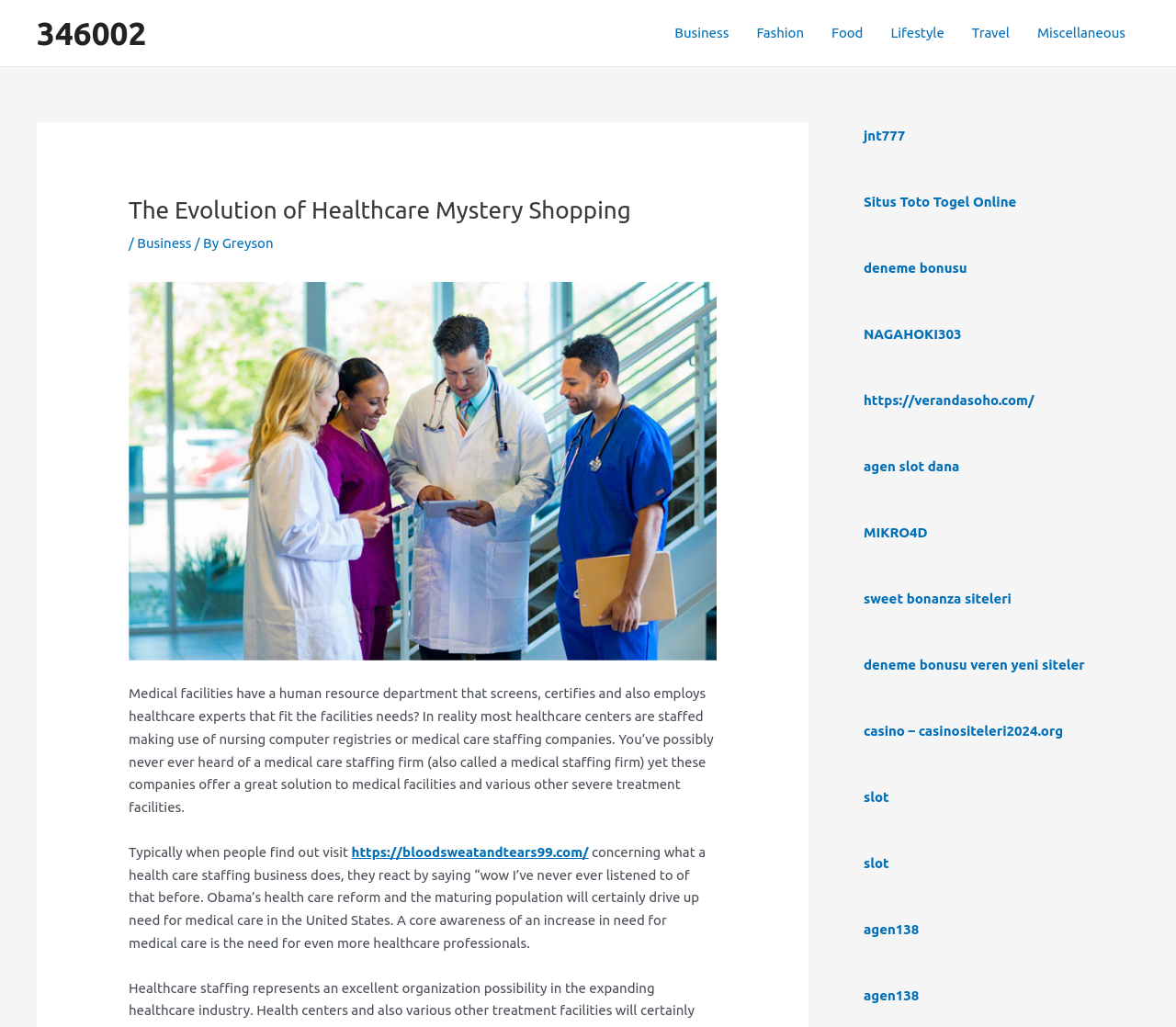Answer briefly with one word or phrase:
What is the expected outcome of Obama's healthcare reform?

Increase in demand for healthcare